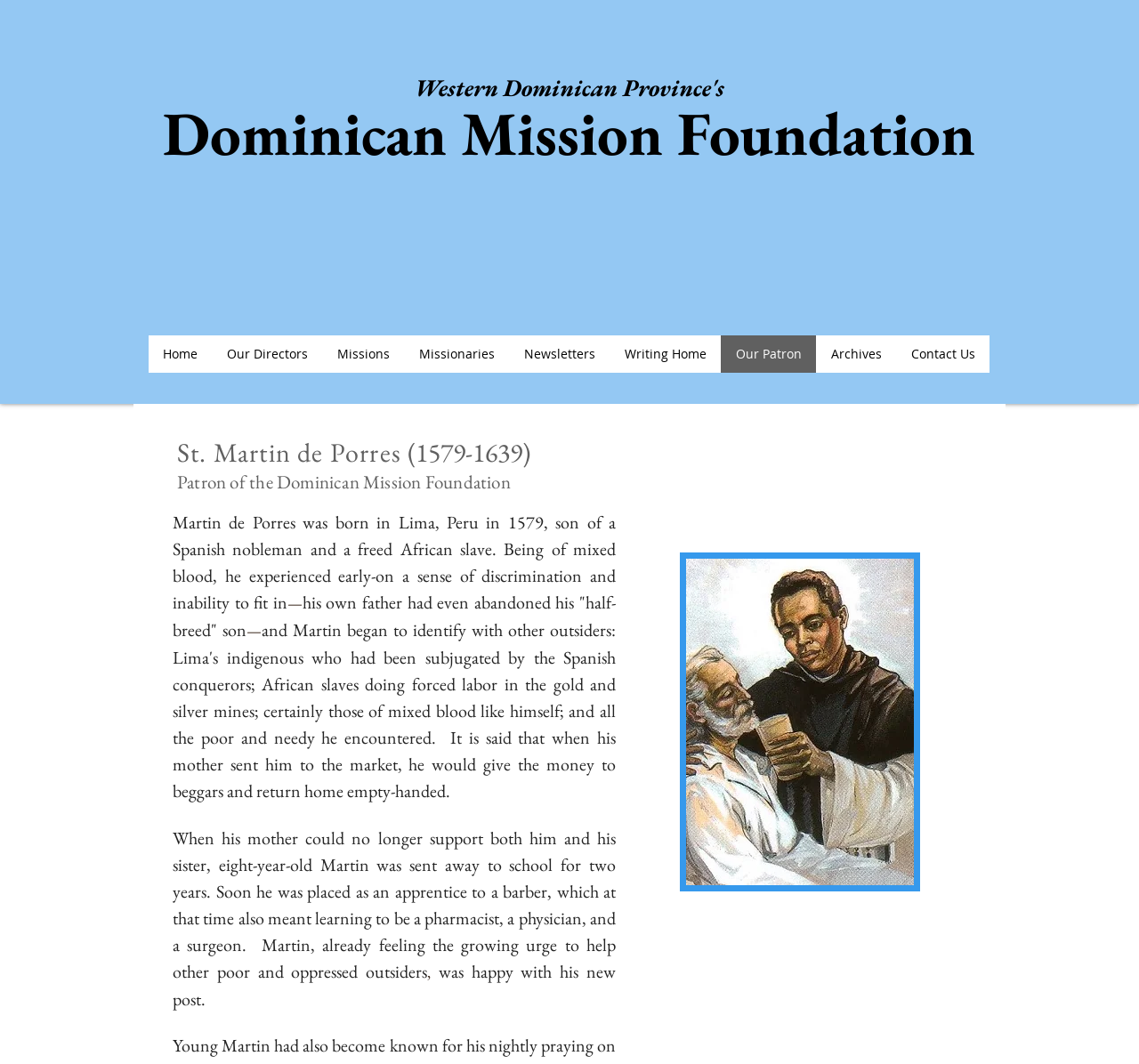Determine the bounding box coordinates for the UI element described. Format the coordinates as (top-left x, top-left y, bottom-right x, bottom-right y) and ensure all values are between 0 and 1. Element description: Archives

[0.716, 0.315, 0.787, 0.35]